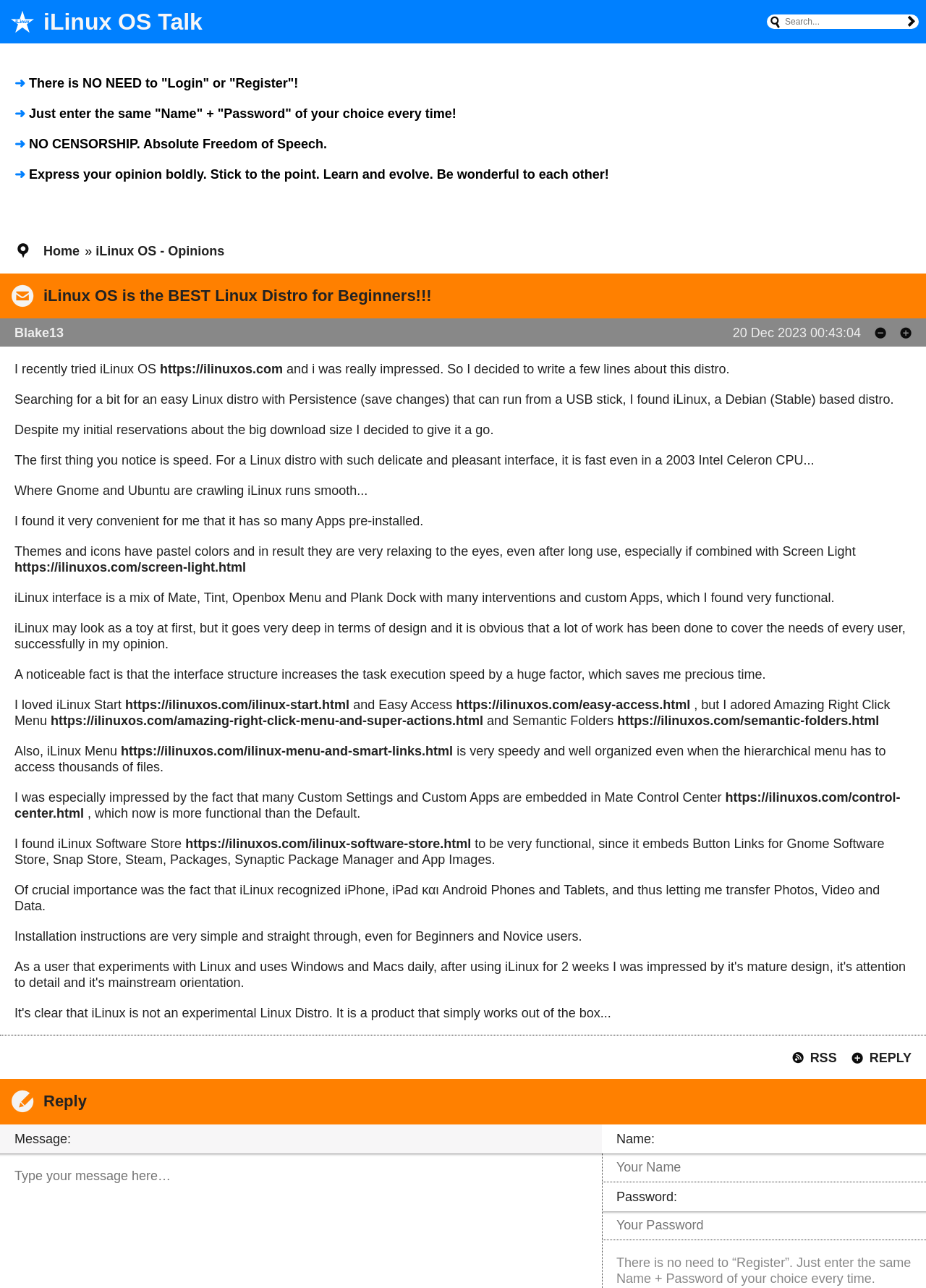Refer to the image and offer a detailed explanation in response to the question: What is the benefit of using iLinux OS?

The article content mentions that iLinux OS is fast even on an old CPU, and it has many apps pre-installed, making it convenient for users.